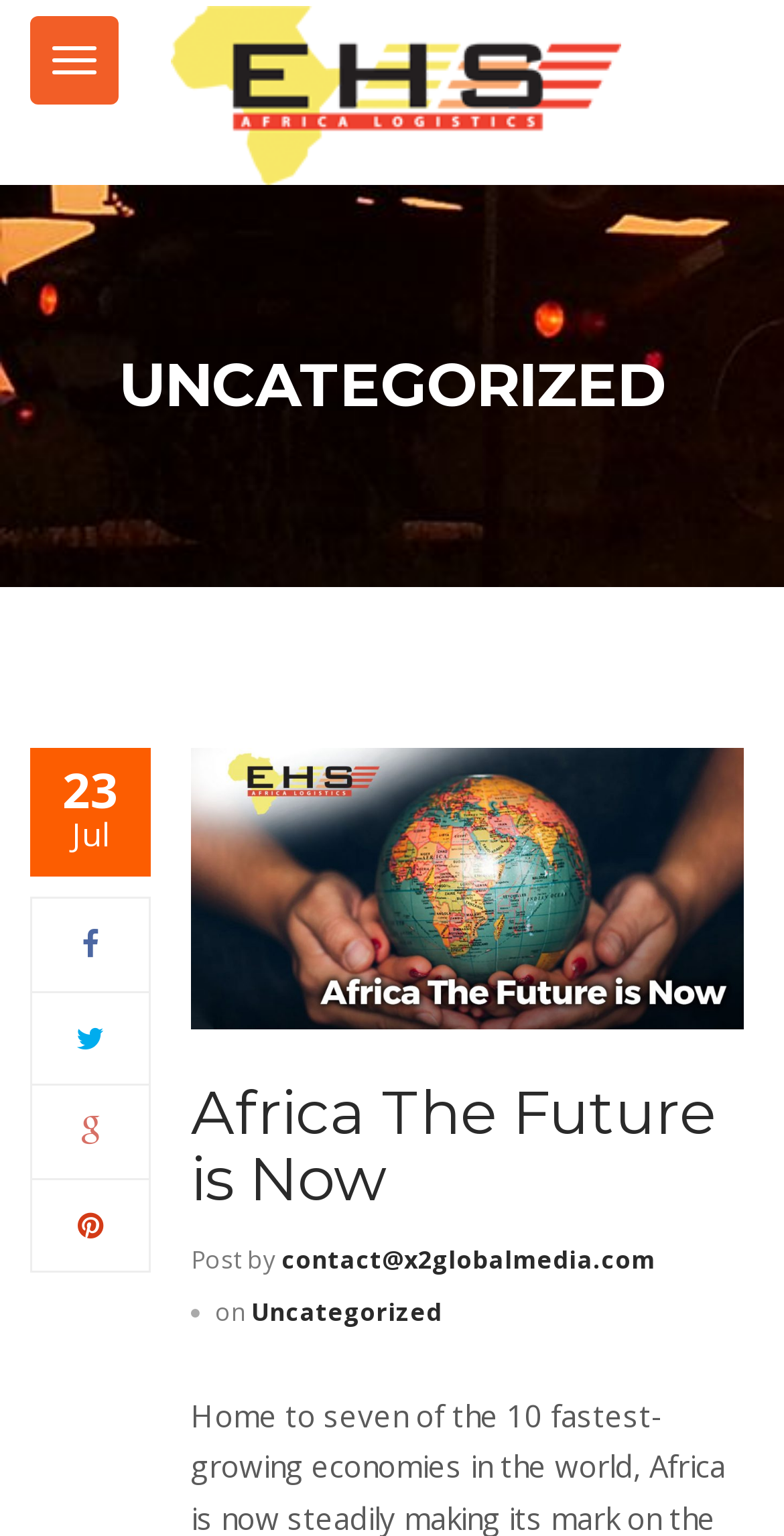Indicate the bounding box coordinates of the element that must be clicked to execute the instruction: "Go to the category 'Uncategorized'". The coordinates should be given as four float numbers between 0 and 1, i.e., [left, top, right, bottom].

[0.321, 0.843, 0.564, 0.865]